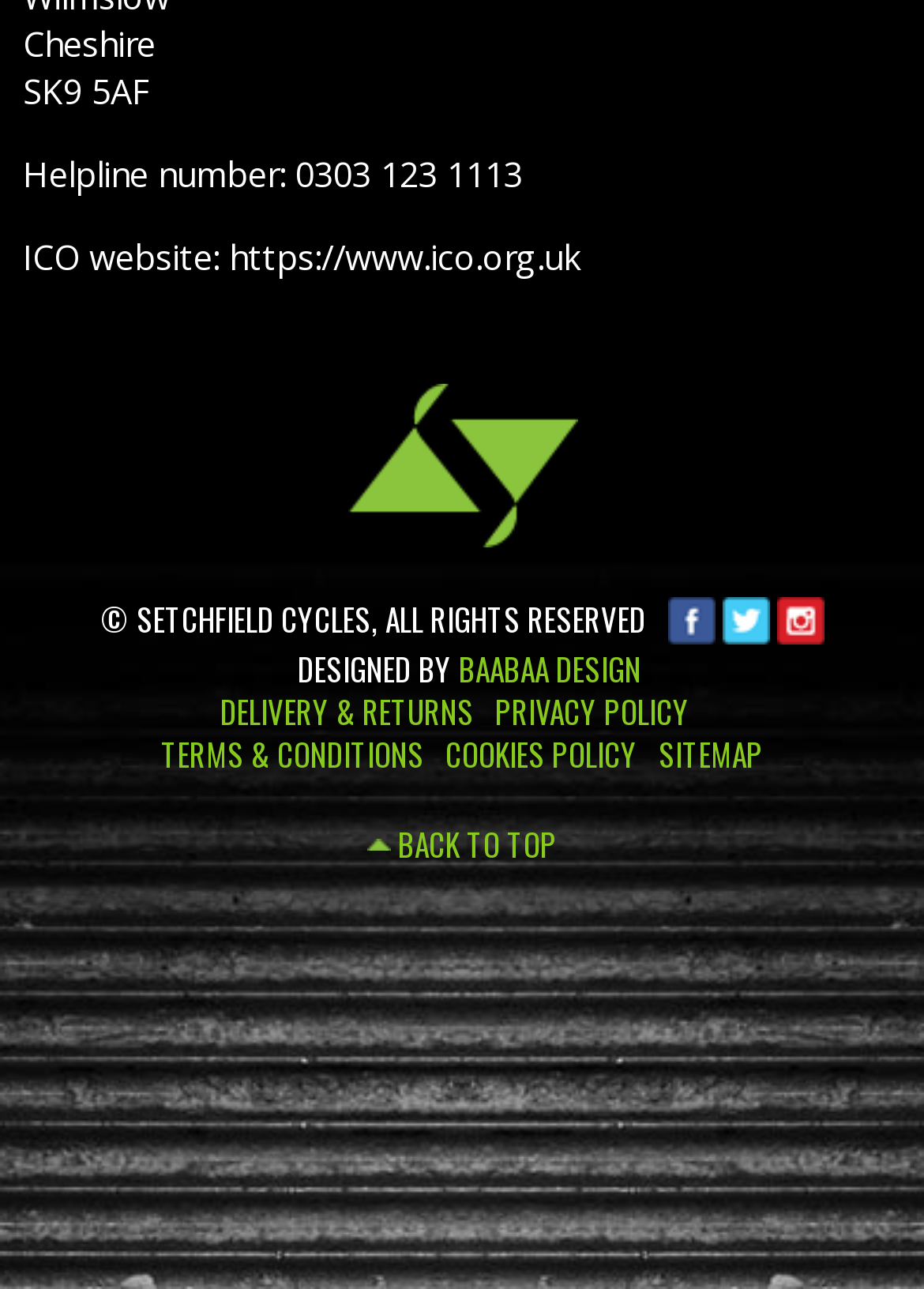Could you determine the bounding box coordinates of the clickable element to complete the instruction: "Visit Twitter"? Provide the coordinates as four float numbers between 0 and 1, i.e., [left, top, right, bottom].

[0.781, 0.464, 0.832, 0.499]